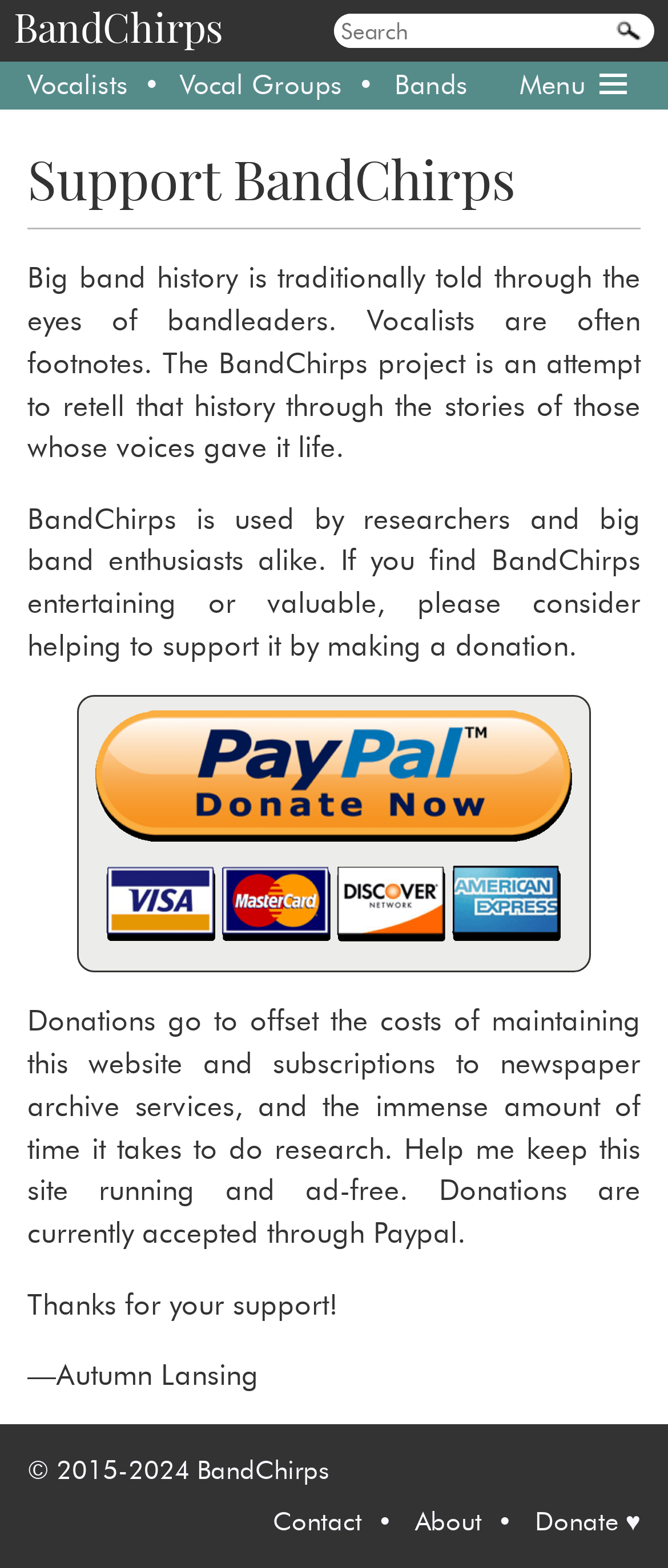Based on the image, please respond to the question with as much detail as possible:
How can donations be made to support BandChirps?

Donations to support BandChirps can be made through Paypal, as indicated by the 'Paypal Donate Button' link on the webpage.